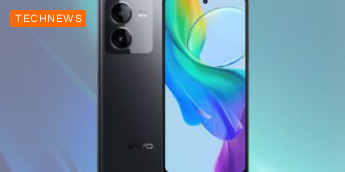What is the purpose of the dual-camera setup?
Please provide a single word or phrase as the answer based on the screenshot.

Photography